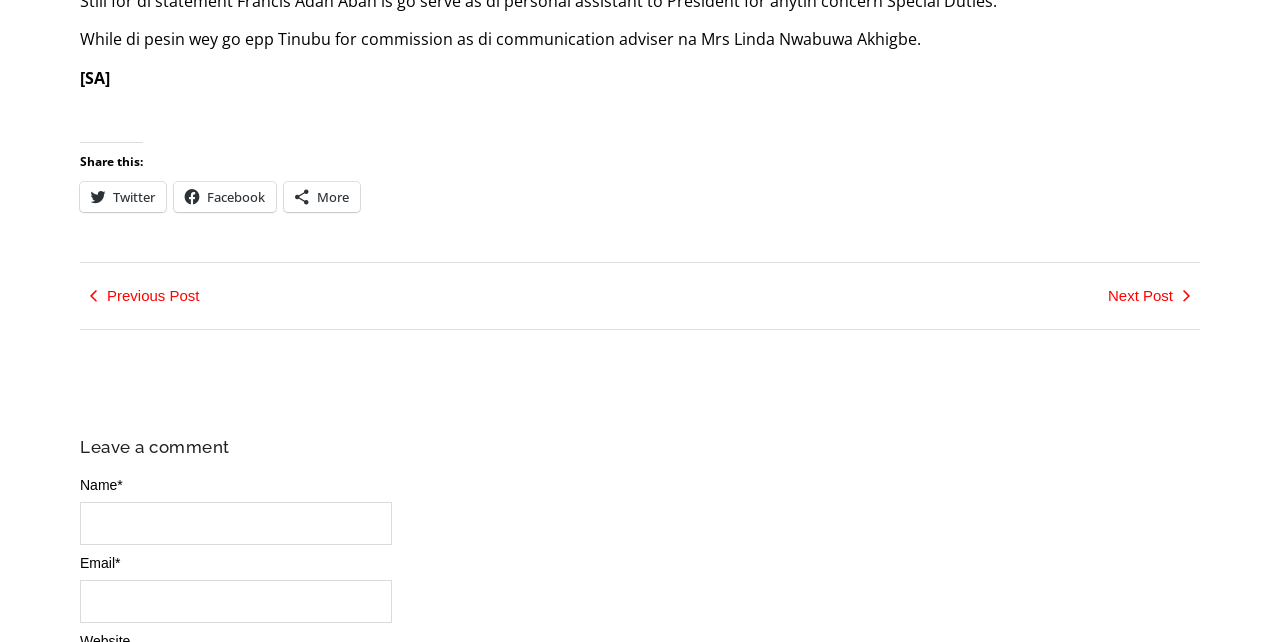Provide the bounding box coordinates of the HTML element this sentence describes: "Next Post".

[0.5, 0.444, 0.938, 0.479]